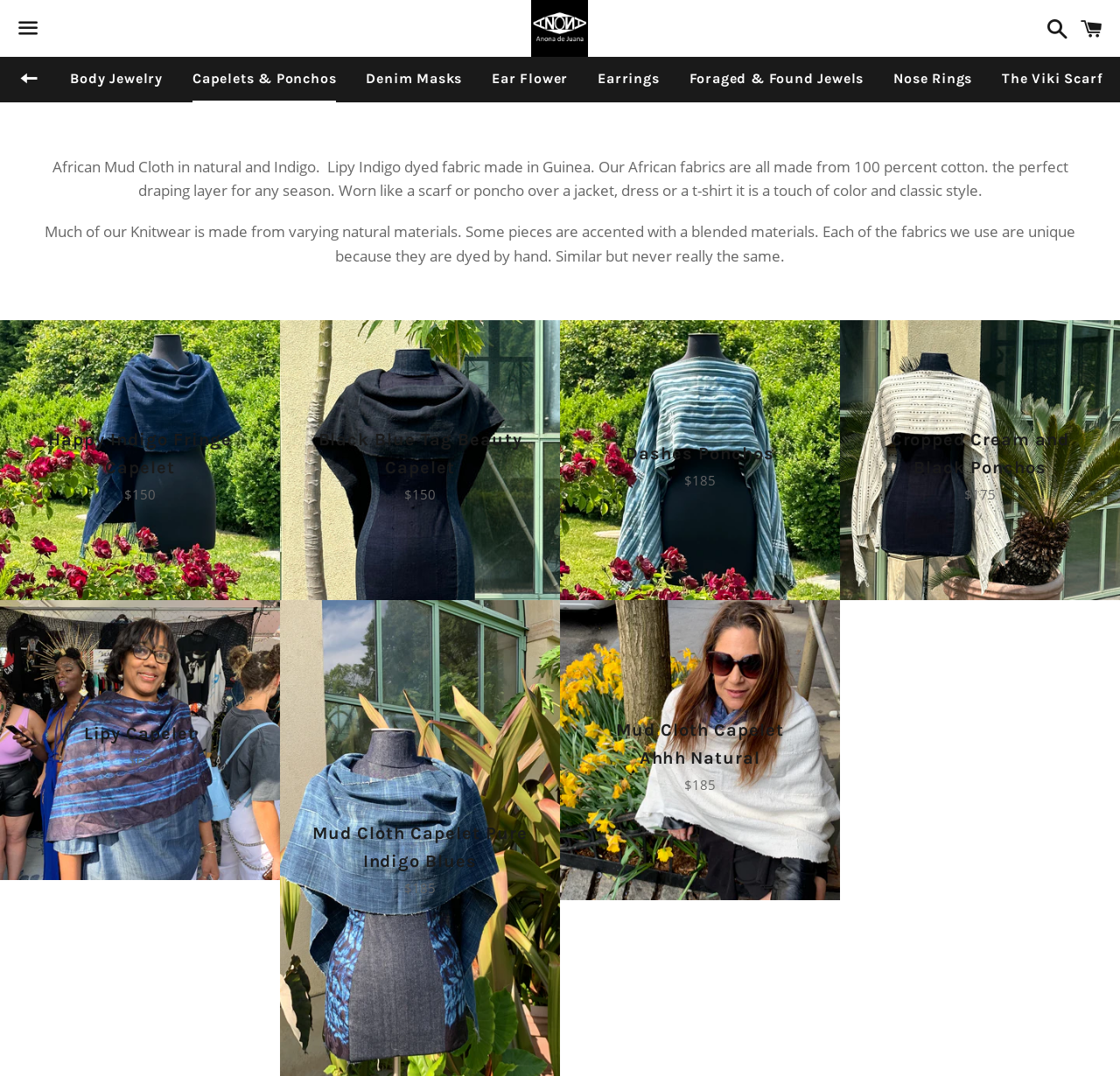Provide a one-word or brief phrase answer to the question:
How many products are displayed on the webpage?

6